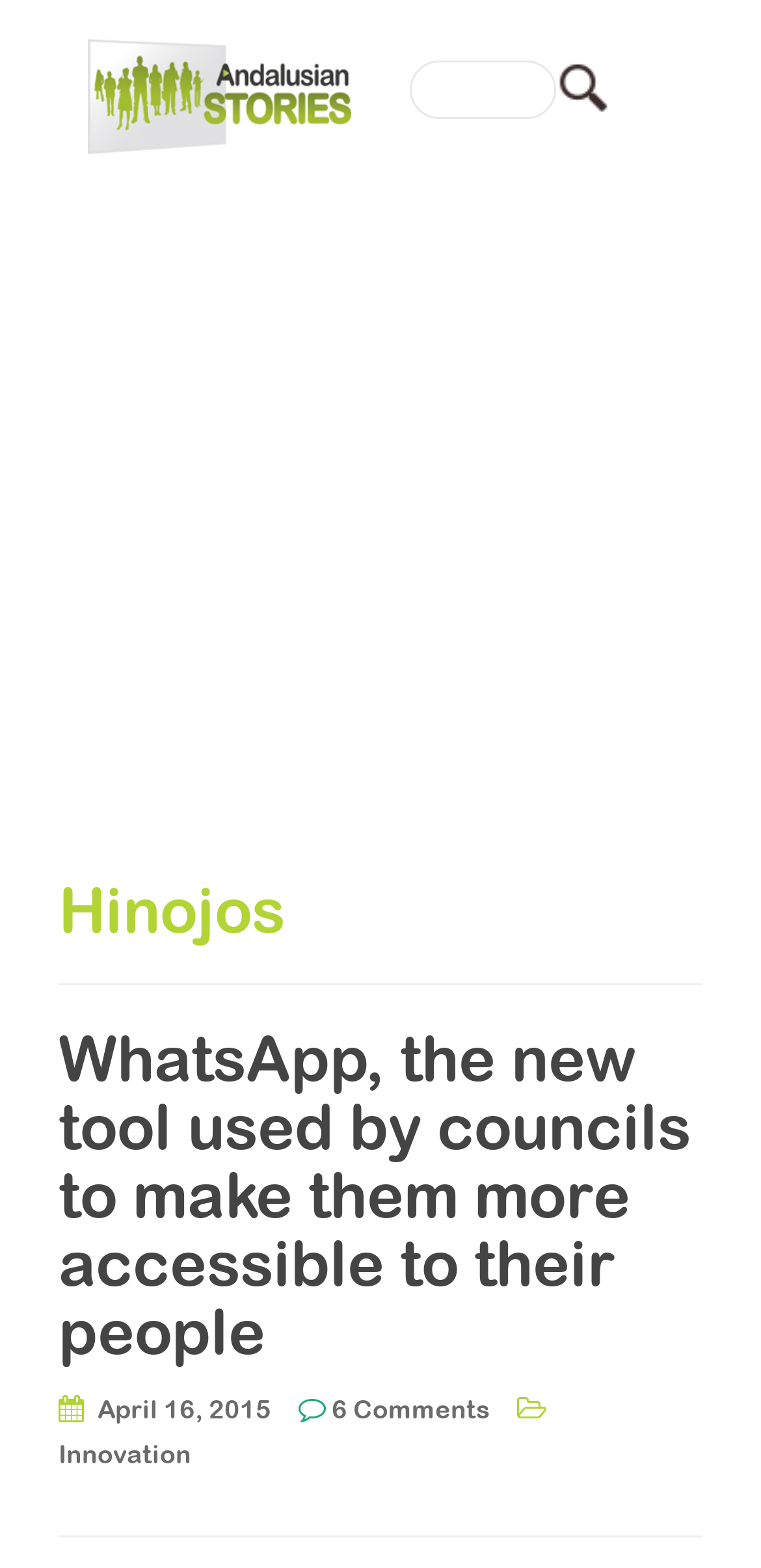What is the category of the first news article?
Answer the question with a single word or phrase by looking at the picture.

Innovation